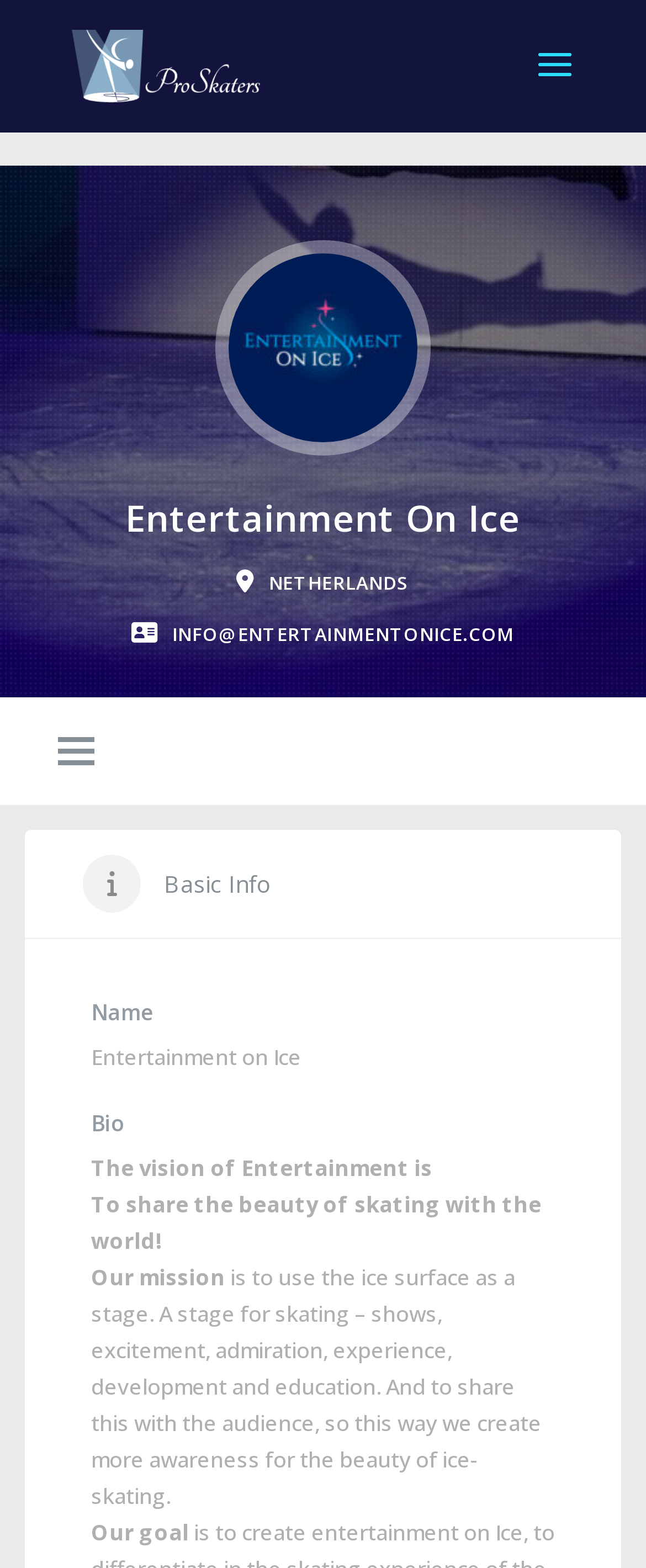Utilize the details in the image to thoroughly answer the following question: What is the country where Entertainment on Ice is based?

I found the country information by looking at the StaticText element with the content 'NETHERLANDS' located at [0.416, 0.363, 0.634, 0.379]. This suggests that Entertainment on Ice is based in the Netherlands.